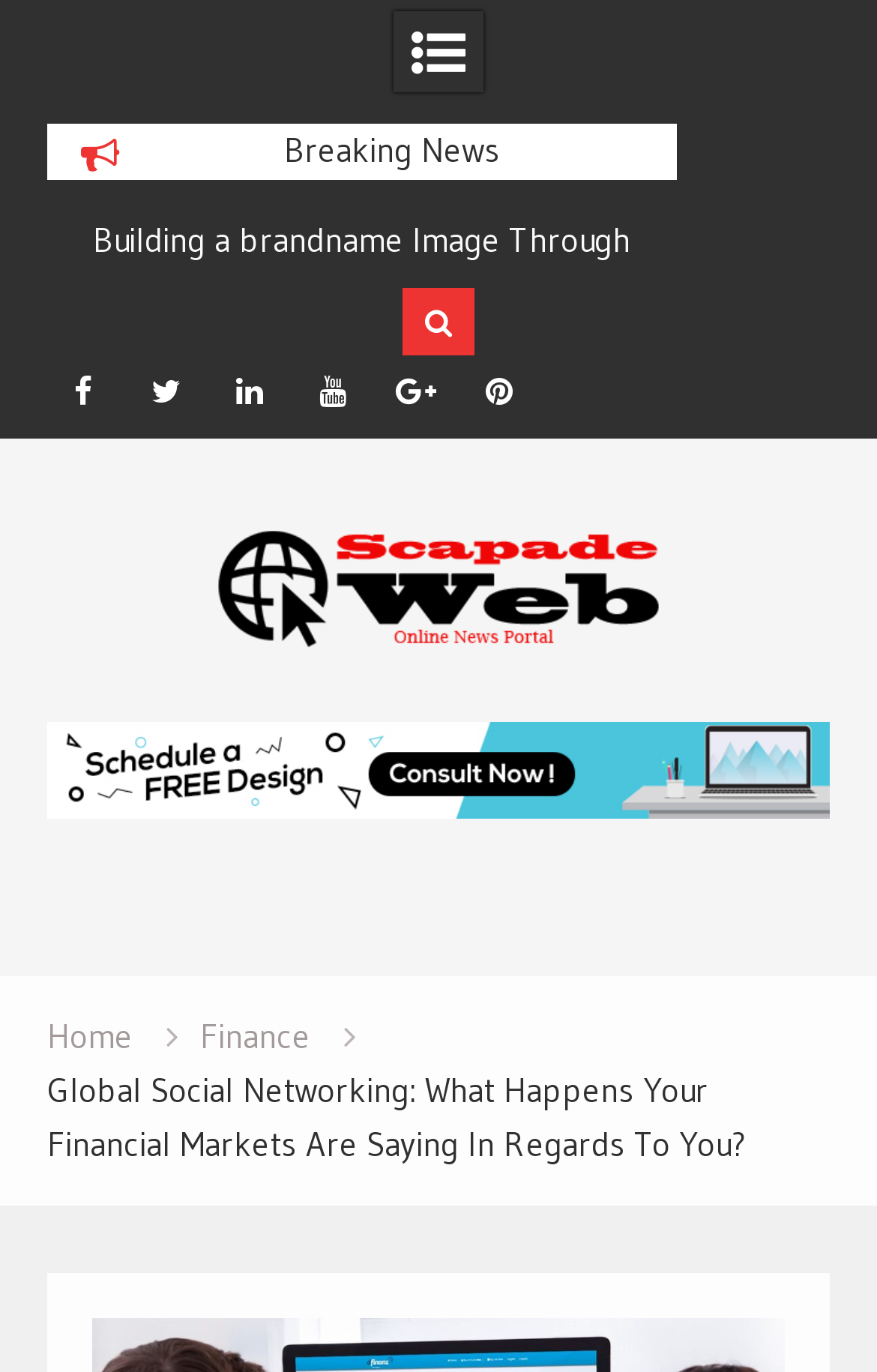Answer succinctly with a single word or phrase:
What is the current section of the website?

Finance